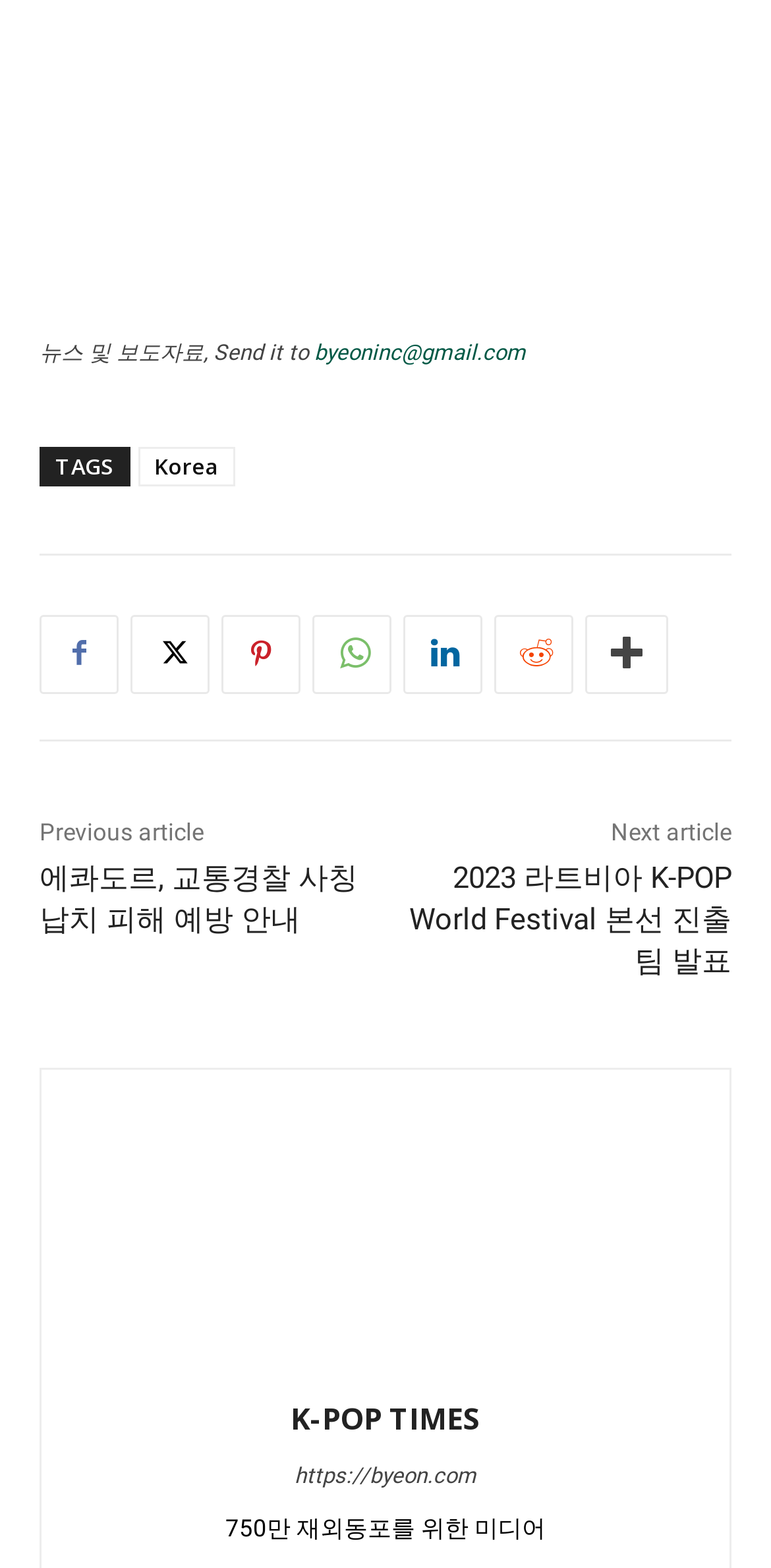Please specify the bounding box coordinates of the region to click in order to perform the following instruction: "Read the next article".

[0.792, 0.522, 0.949, 0.539]